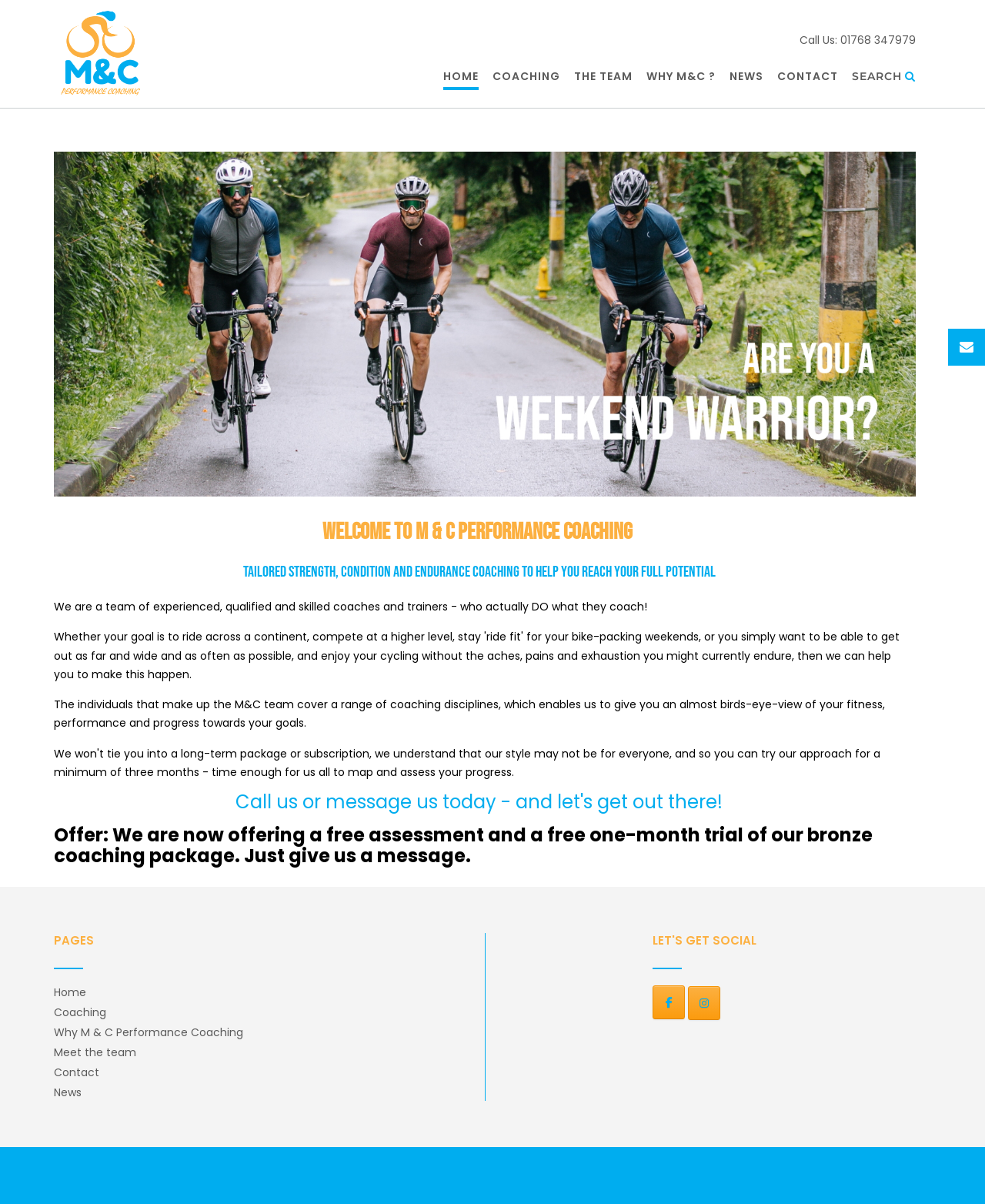Determine the bounding box coordinates for the element that should be clicked to follow this instruction: "Call the phone number". The coordinates should be given as four float numbers between 0 and 1, in the format [left, top, right, bottom].

[0.812, 0.027, 0.93, 0.04]